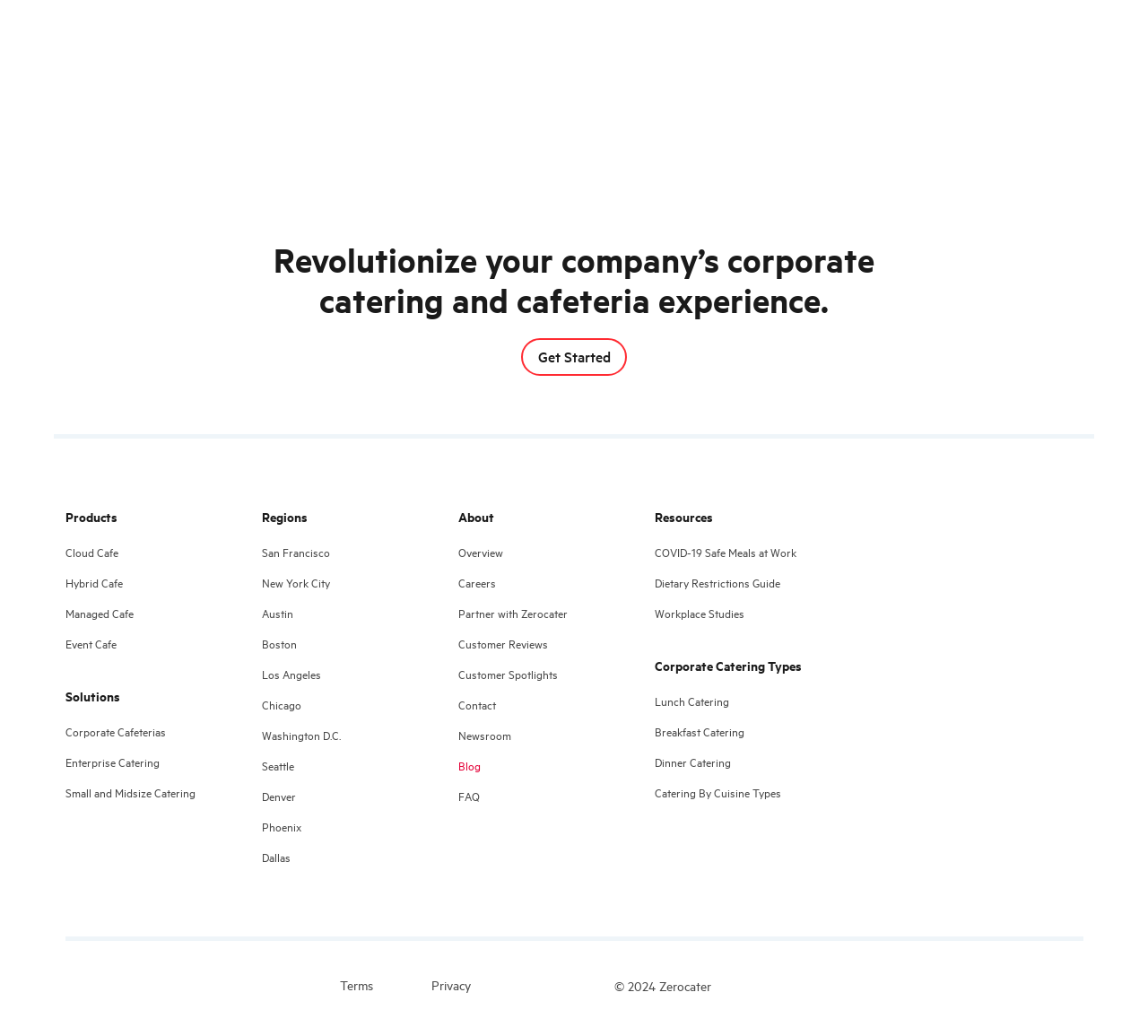Determine the coordinates of the bounding box that should be clicked to complete the instruction: "Explore the Cloud Cafe product". The coordinates should be represented by four float numbers between 0 and 1: [left, top, right, bottom].

[0.057, 0.519, 0.103, 0.545]